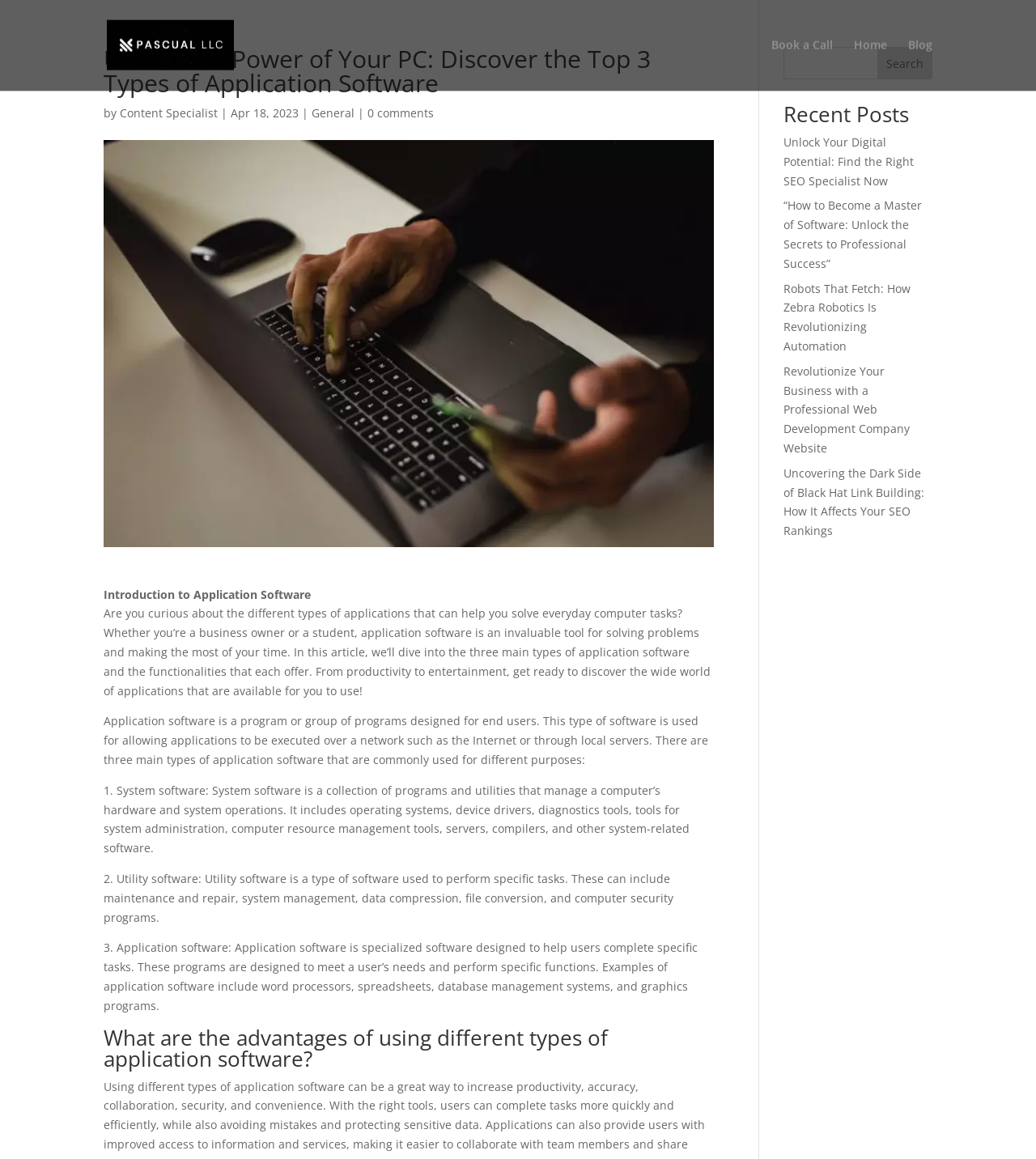Determine the bounding box coordinates for the clickable element to execute this instruction: "View recent post 'Unlock Your Digital Potential: Find the Right SEO Specialist Now'". Provide the coordinates as four float numbers between 0 and 1, i.e., [left, top, right, bottom].

[0.756, 0.116, 0.882, 0.162]